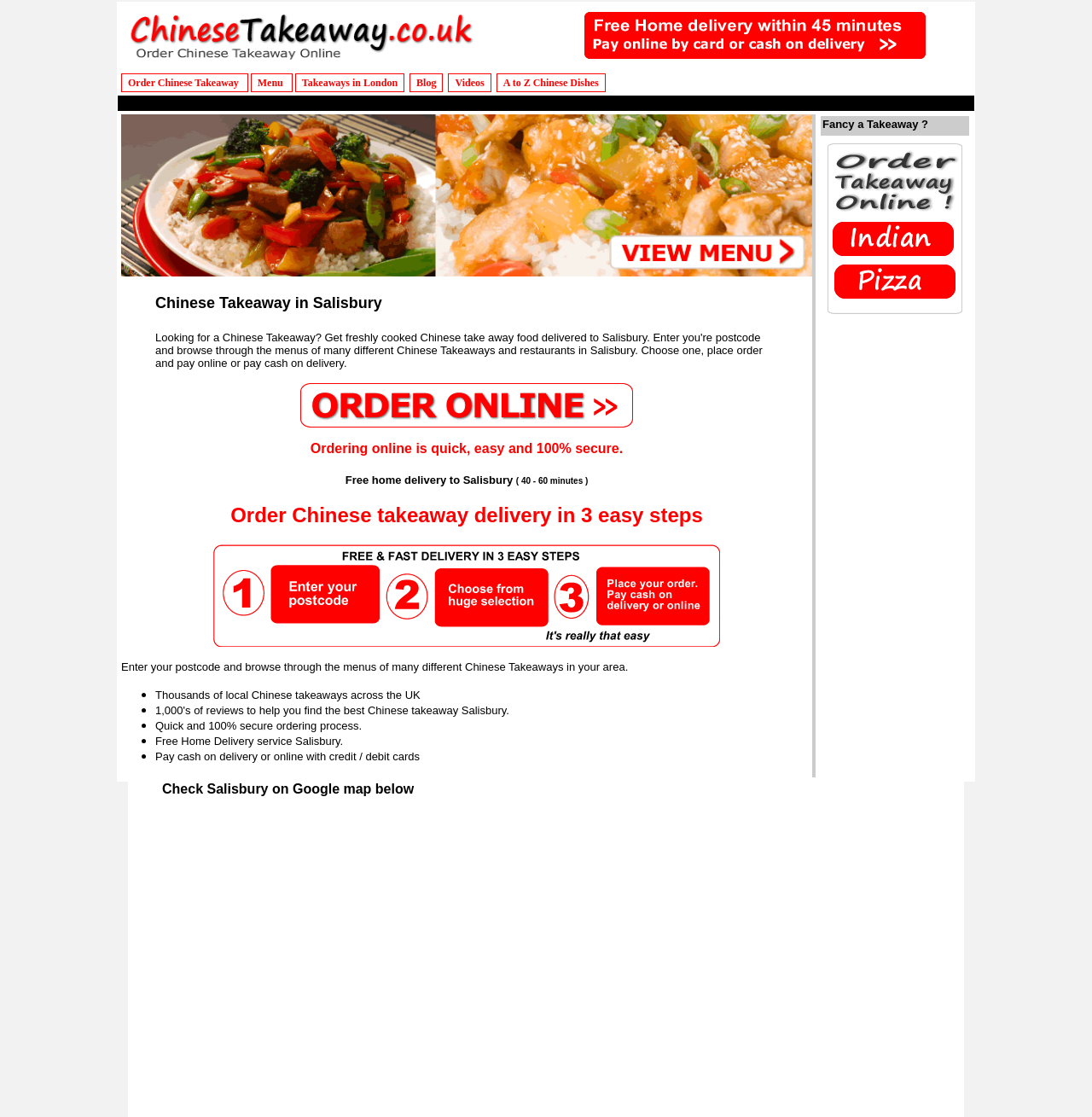Find the bounding box coordinates of the clickable element required to execute the following instruction: "View the Categories section". Provide the coordinates as four float numbers between 0 and 1, i.e., [left, top, right, bottom].

None